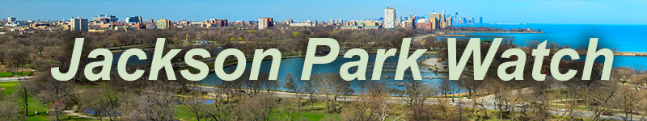Respond to the following query with just one word or a short phrase: 
What is visible in the distance of the park's landscape?

Chicago skyline